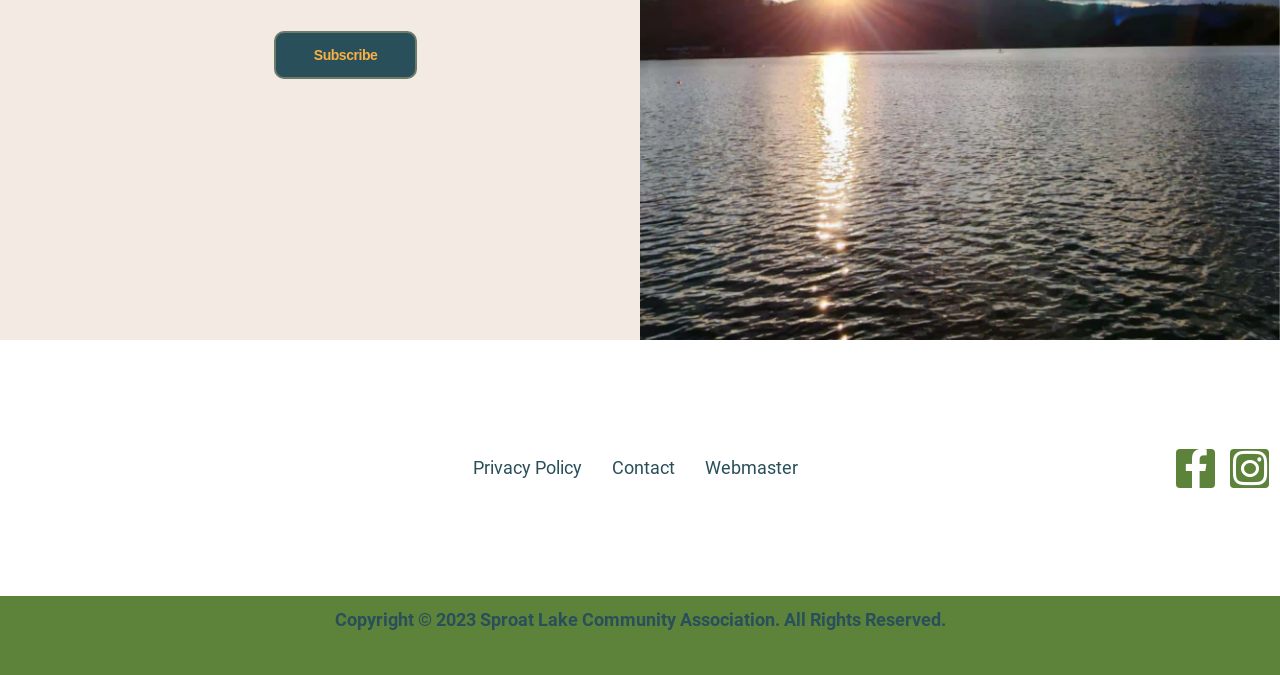Carefully observe the image and respond to the question with a detailed answer:
Is there a link to a privacy policy?

I searched the webpage for a link related to privacy and found a link labeled 'Privacy Policy' in the footer section.